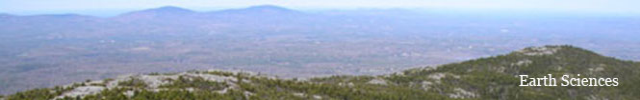Elaborate on all the elements present in the image.

The image captures a breathtaking panoramic view of a mountainous landscape, characterized by rolling hills and an expansive sky. This scenic vista is associated with the Earth Sciences, reflecting the natural beauty and geological features that are often studied within the discipline. The soft, muted colors of the terrain convey a sense of tranquility, while the greenery in the foreground suggests a rich ecosystem. Positioned strategically within the image, the text "Earth Sciences" is elegantly displayed, reinforcing the theme of natural exploration and research within this academic field. This visual representation invites viewers to appreciate the complexities of Earth’s landscapes and the importance of studying them.